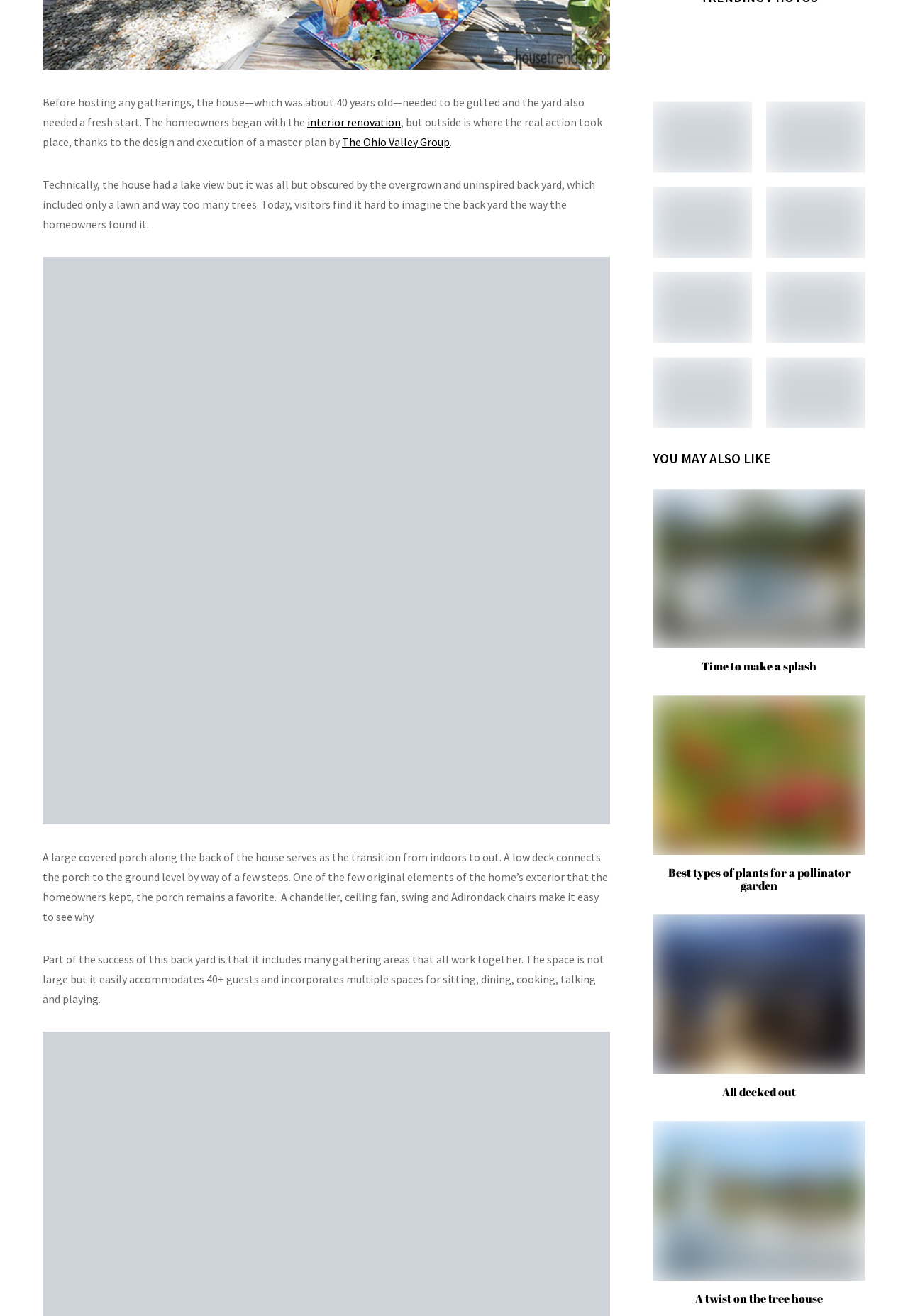What is the name of the company that designed the master plan?
Please elaborate on the answer to the question with detailed information.

The company that designed the master plan for the backyard renovation is The Ohio Valley Group, as mentioned in the text.